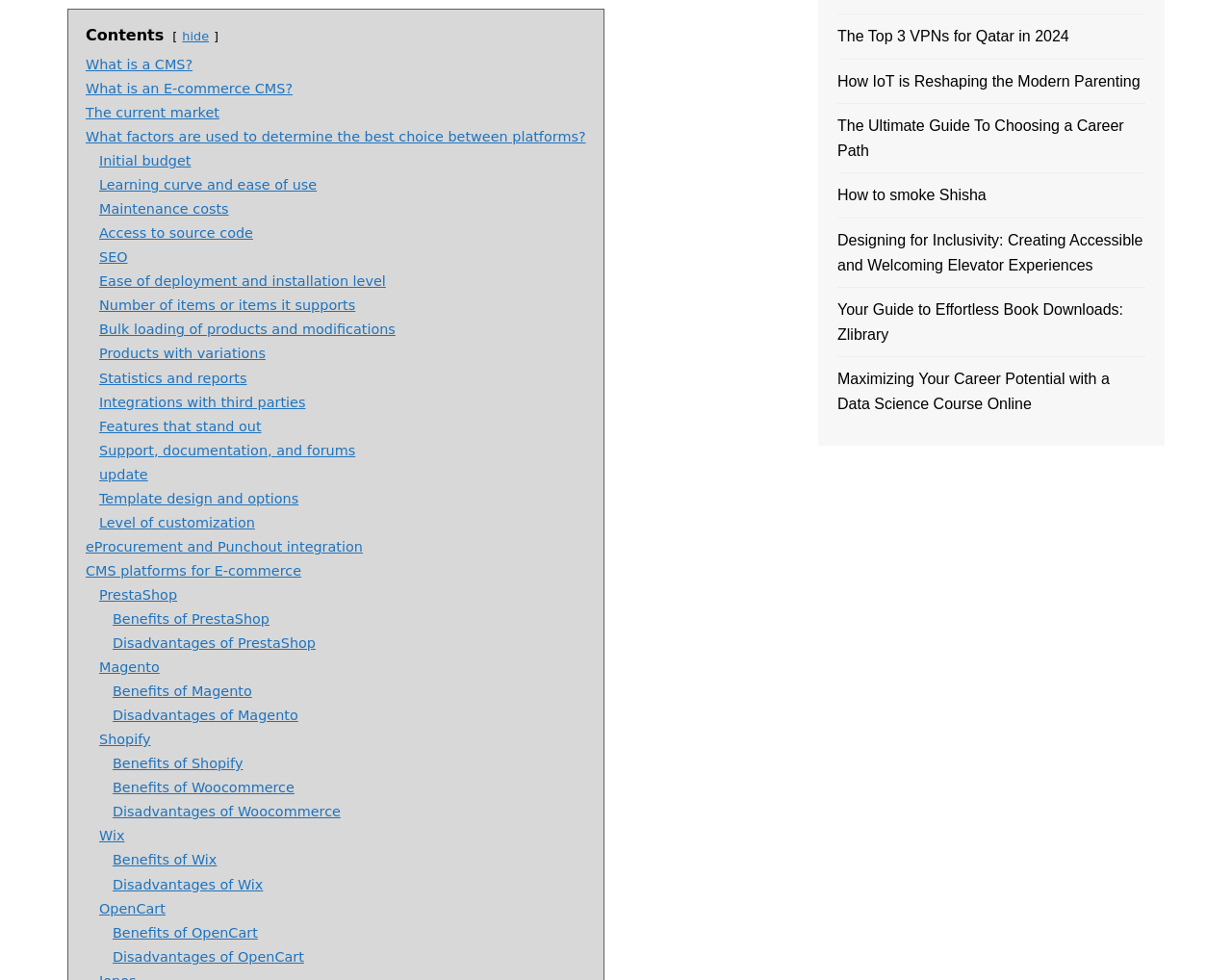How many links are not related to e-commerce or CMS?
Please provide an in-depth and detailed response to the question.

There are 6 links that are not related to e-commerce or CMS, which are 'The Top 3 VPNs for Qatar in 2024', 'How IoT is Reshaping the Modern Parenting', 'The Ultimate Guide To Choosing a Career Path', 'How to smoke Shisha', 'Designing for Inclusivity: Creating Accessible and Welcoming Elevator Experiences', and 'Your Guide to Effortless Book Downloads: Zlibrary'. These links are located at the bottom left corner of the webpage, with bounding boxes ranging from [0.68, 0.025, 0.93, 0.05] to [0.68, 0.304, 0.93, 0.354].